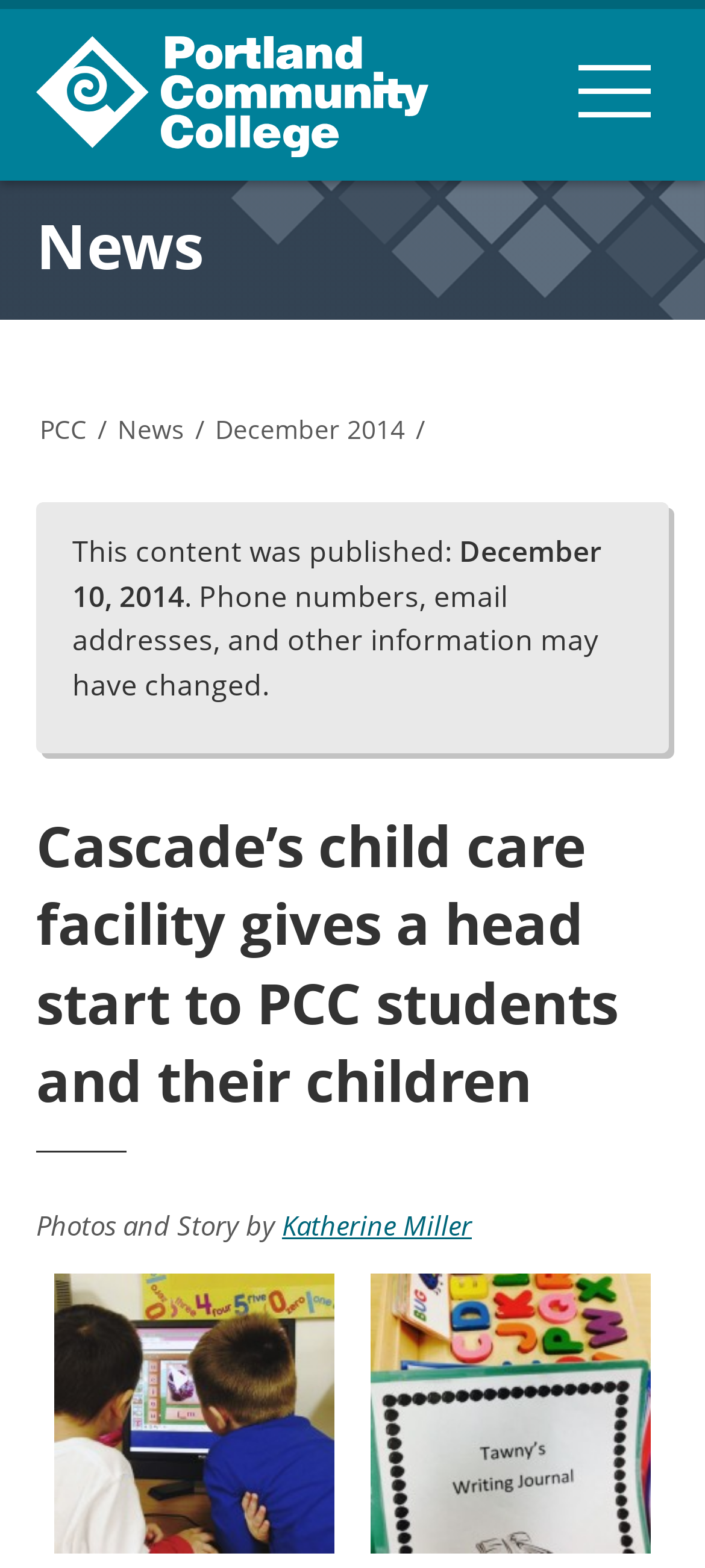What is the name of the childcare facility?
Using the information presented in the image, please offer a detailed response to the question.

The name of the childcare facility can be found in the main heading of the article, where it says 'Cascade’s child care facility gives a head start to PCC students and their children'.